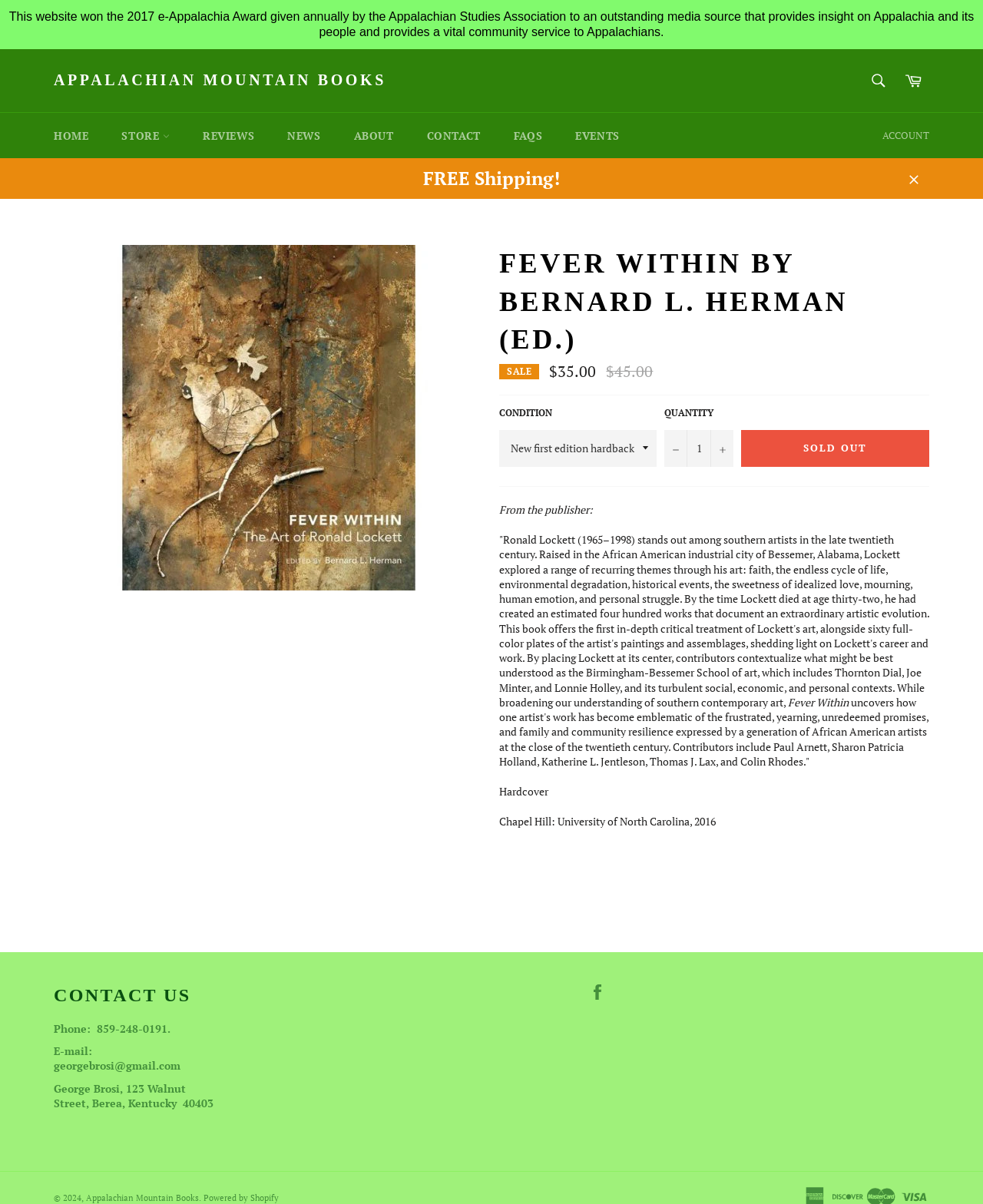Construct a thorough caption encompassing all aspects of the webpage.

This webpage is an online bookstore, specifically showcasing a book titled "Fever Within by Bernard L. Herman (ed.)". At the top of the page, there is a notification about the website winning the 2017 e-Appalachia Award. Below this, there is a navigation menu with links to "APPALACHIAN MOUNTAIN BOOKS", "Cart", "HOME", "STORE", "REVIEWS", "NEWS", "ABOUT", "CONTACT", "FAQS", and "EVENTS". 

On the left side of the page, there is a search bar with a "SEARCH" button. On the right side, there is a link to "ACCOUNT". 

The main content of the page is dedicated to the book "Fever Within by Bernard L. Herman (ed.)". There is an image of the book cover, followed by the book title in a large font. Below this, there is a "SALE" notification, indicating that the book is on sale for $35.00, which is a discounted price from the regular price of $45.00. 

Further down, there is a section to select the book's condition and quantity. There are buttons to increase or decrease the quantity, and a dropdown menu to select the condition. 

The book's description is provided, which includes information about the author, the book's content, and its publication details. The description is quite lengthy and provides a detailed overview of the book.

At the bottom of the page, there are links to the bookstore's social media profiles, including Facebook. There is also a "CONTACT US" section with the bookstore's phone number, email address, and physical address. 

Finally, there is a copyright notice at the very bottom of the page, indicating that the website is copyrighted by Appalachian Mountain Books in 2024.